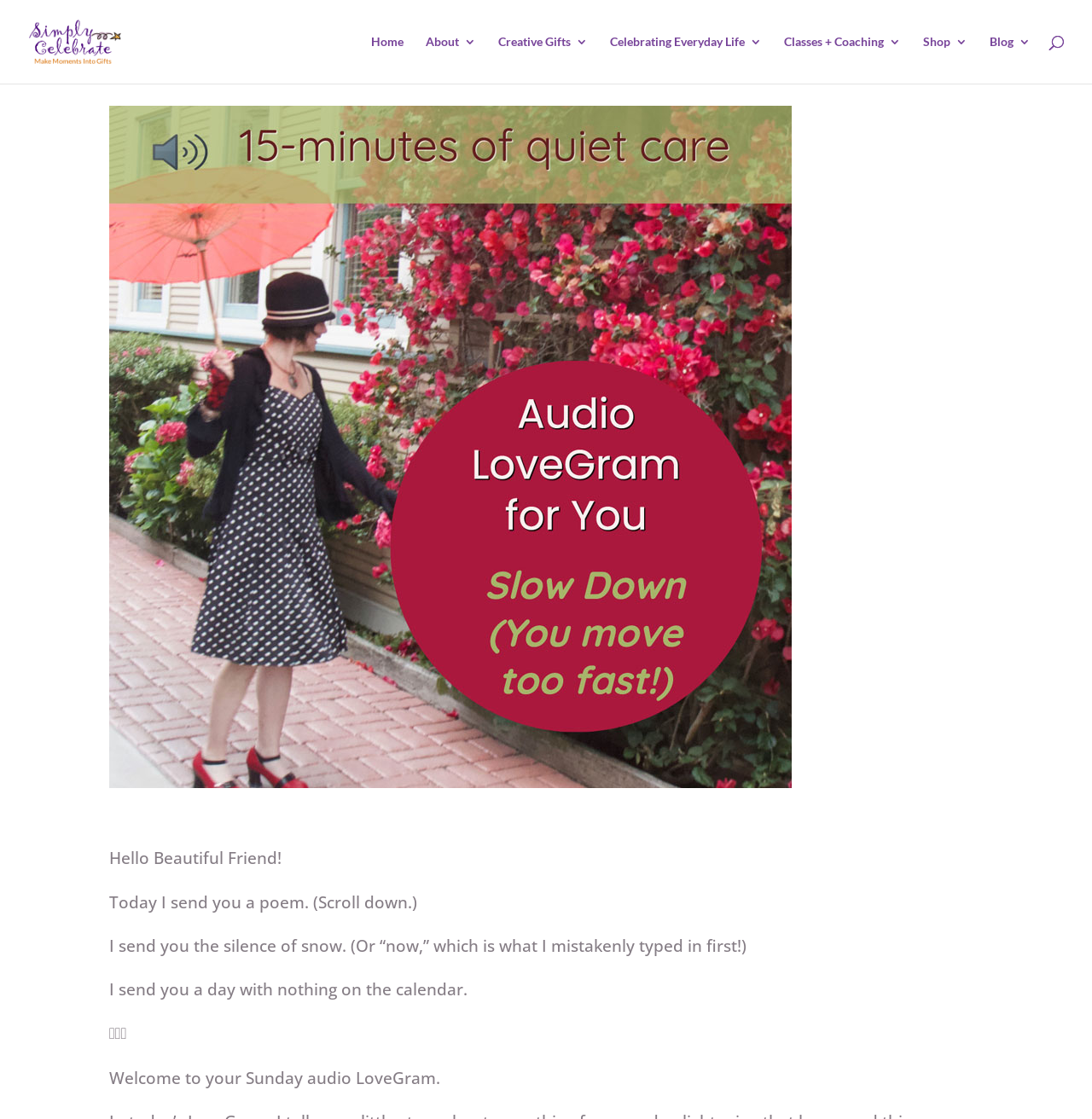Bounding box coordinates must be specified in the format (top-left x, top-left y, bottom-right x, bottom-right y). All values should be floating point numbers between 0 and 1. What are the bounding box coordinates of the UI element described as: Creative Gifts

[0.456, 0.032, 0.538, 0.075]